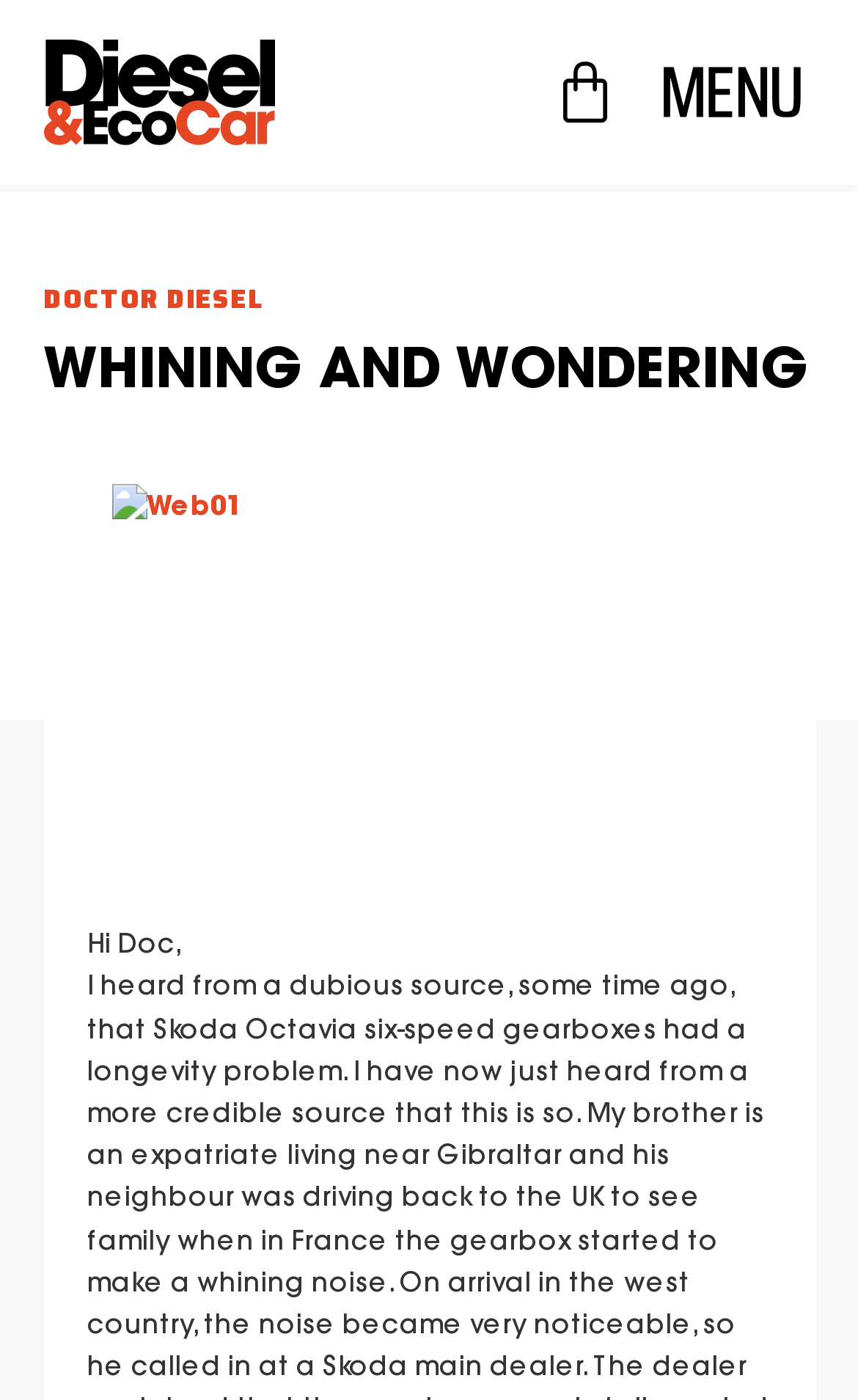Identify the bounding box for the element characterized by the following description: "Other Commissioners Sites".

None